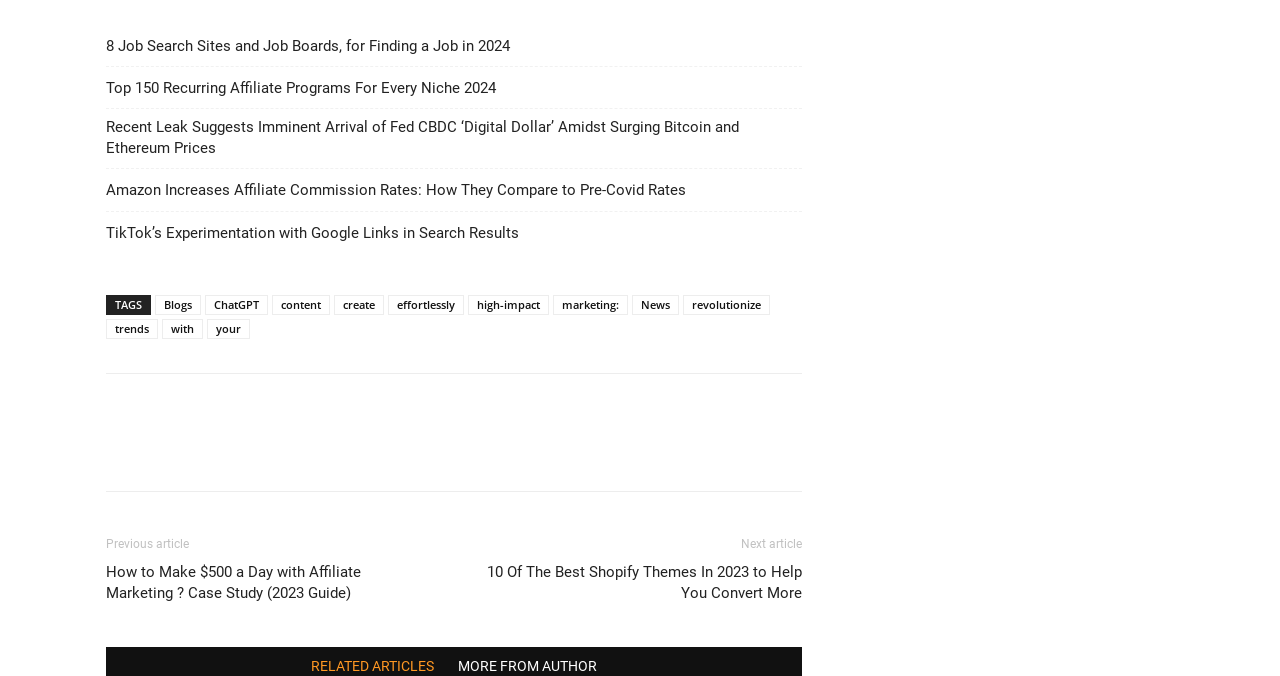What is the purpose of the iframe element?
Look at the image and answer the question with a single word or phrase.

Unknown